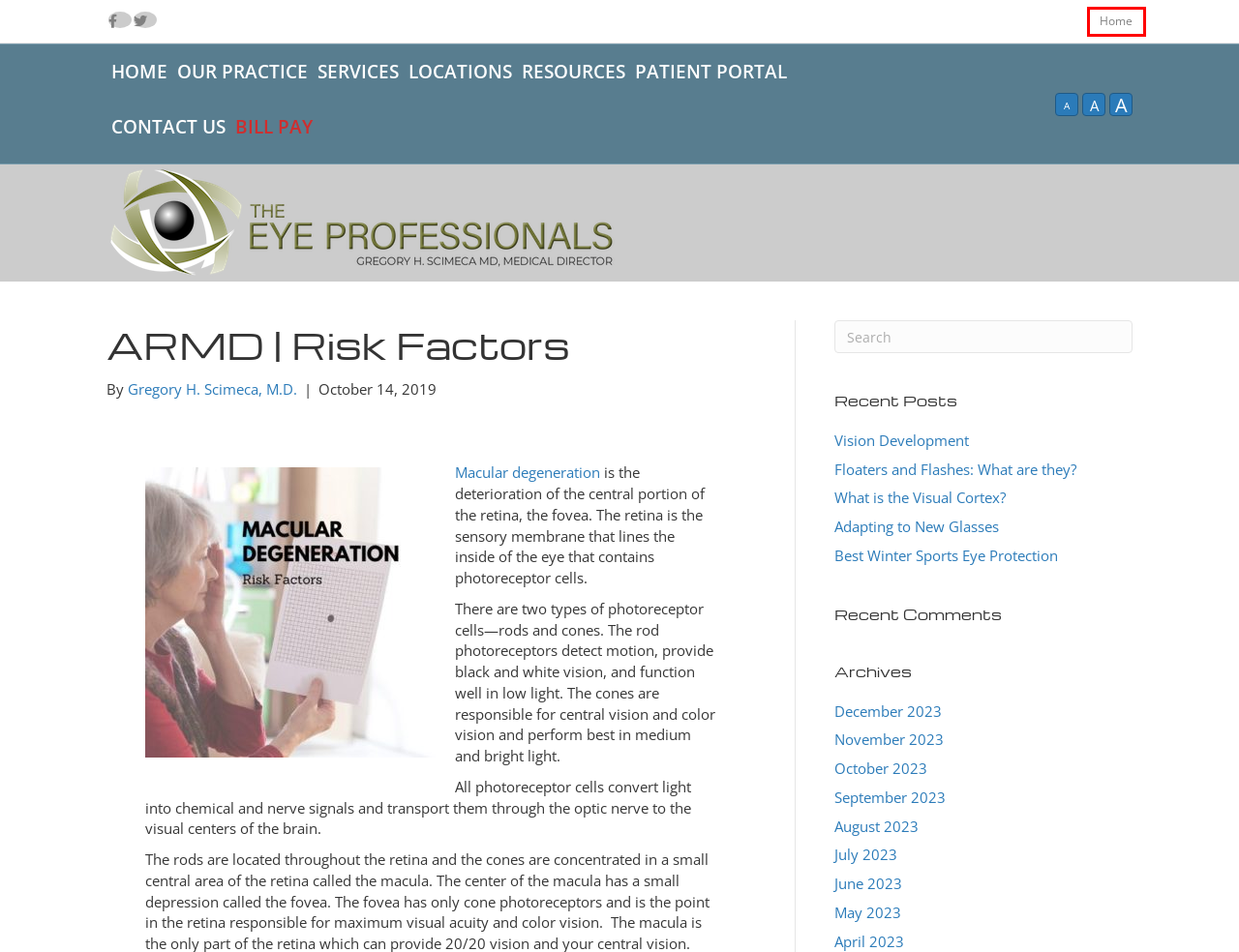You have a screenshot showing a webpage with a red bounding box around a UI element. Choose the webpage description that best matches the new page after clicking the highlighted element. Here are the options:
A. Clear Lens Extraction - Board Certified Eye Doctors | Burlington Bucks County Millville
B. Visian ICL™ - Board Certified Eye Doctors | Burlington Bucks County Millville
C. Joseph Kamerling, M.D. - Board Certified Eye Doctors | Burlington Bucks County Millville
D. Home - Board Certified Eye Doctors | Burlington Bucks County Millville
E. PRK, LASek - Board Certified Eye Doctors | Burlington Bucks County Millville
F. Best Winter Sports Eye Protection - Board Certified Eye Doctors | Burlington Bucks County Millville
G. Our Procedures & Services - Board Certified Eye Doctors | Burlington Bucks County Millville
H. Contact Us - Board Certified Eye Doctors | Burlington Bucks County Millville

D